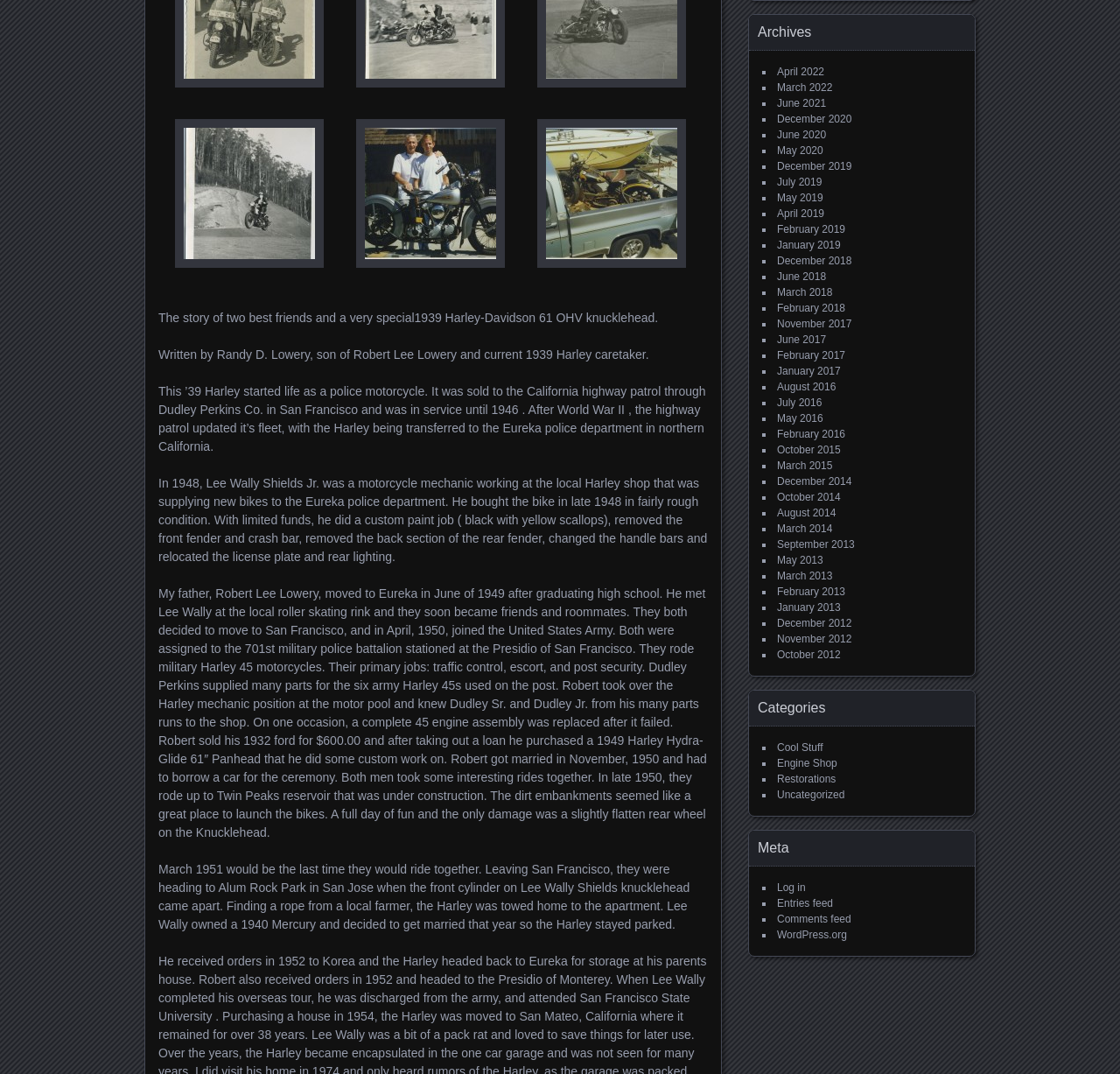Please locate the UI element described by "WordPress.org" and provide its bounding box coordinates.

[0.694, 0.865, 0.756, 0.876]